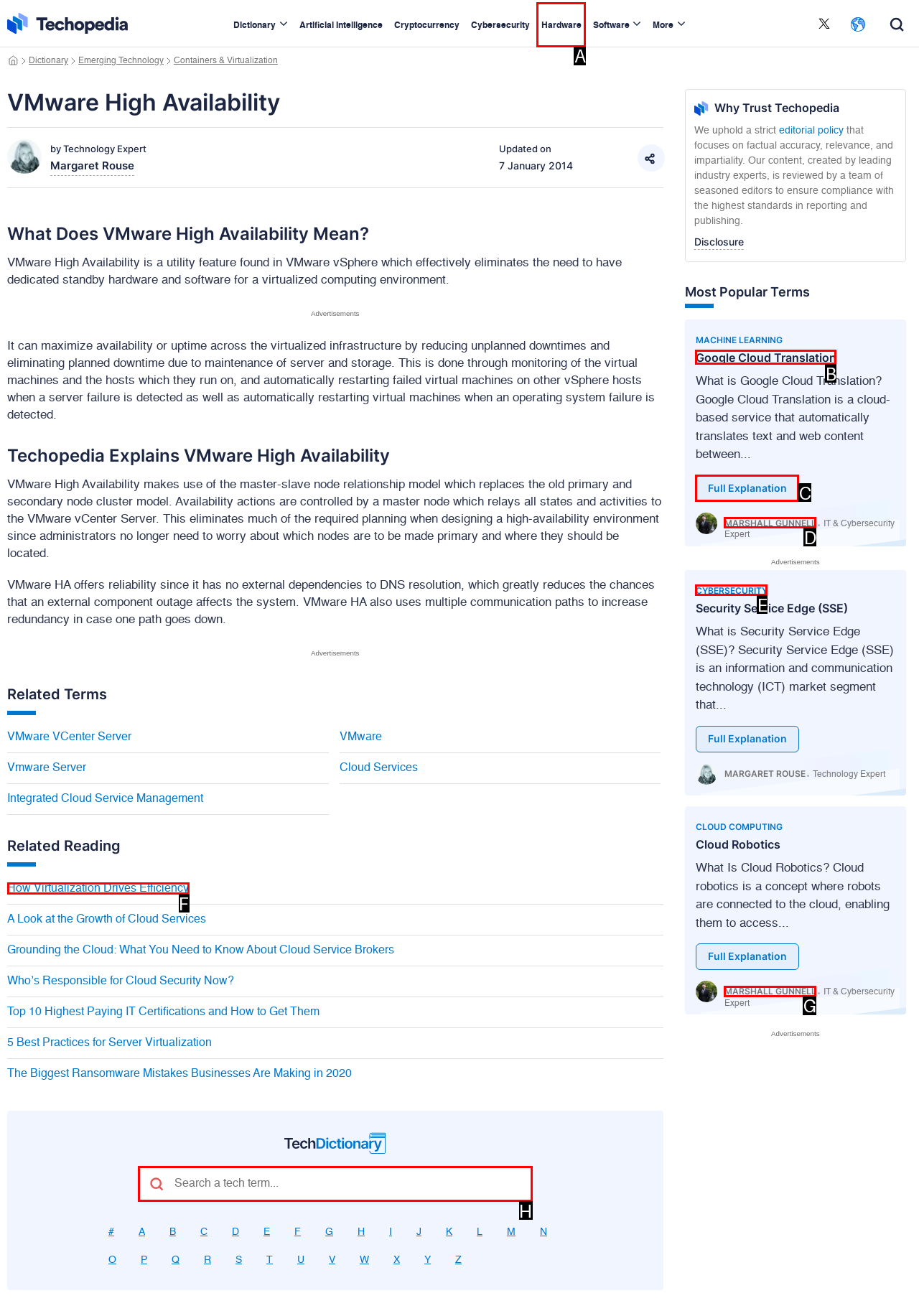Based on the choices marked in the screenshot, which letter represents the correct UI element to perform the task: Search a tech term in the search bar?

H